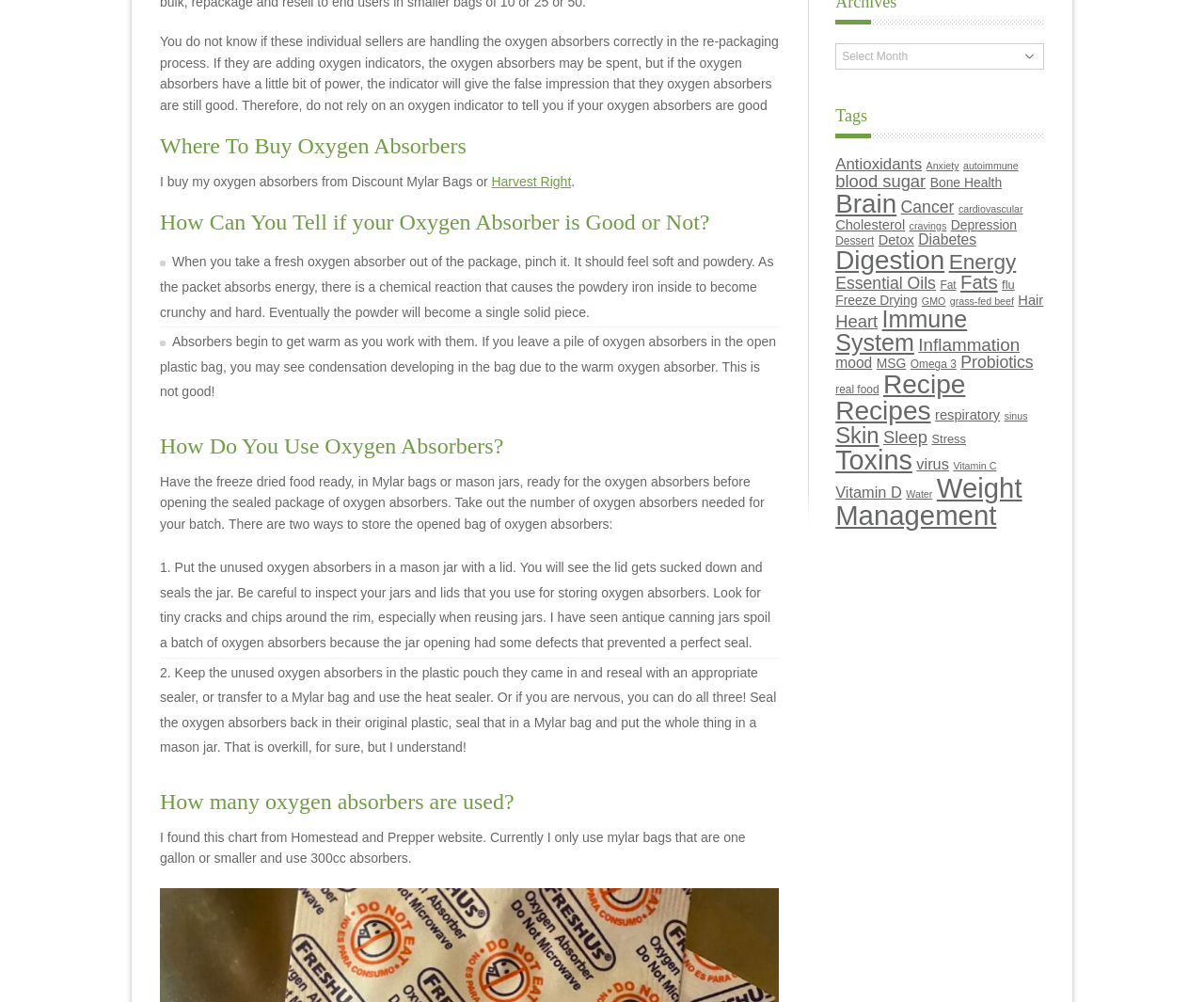Find the bounding box coordinates of the element's region that should be clicked in order to follow the given instruction: "Click on the link 'Freeze Drying'". The coordinates should consist of four float numbers between 0 and 1, i.e., [left, top, right, bottom].

[0.694, 0.292, 0.762, 0.307]